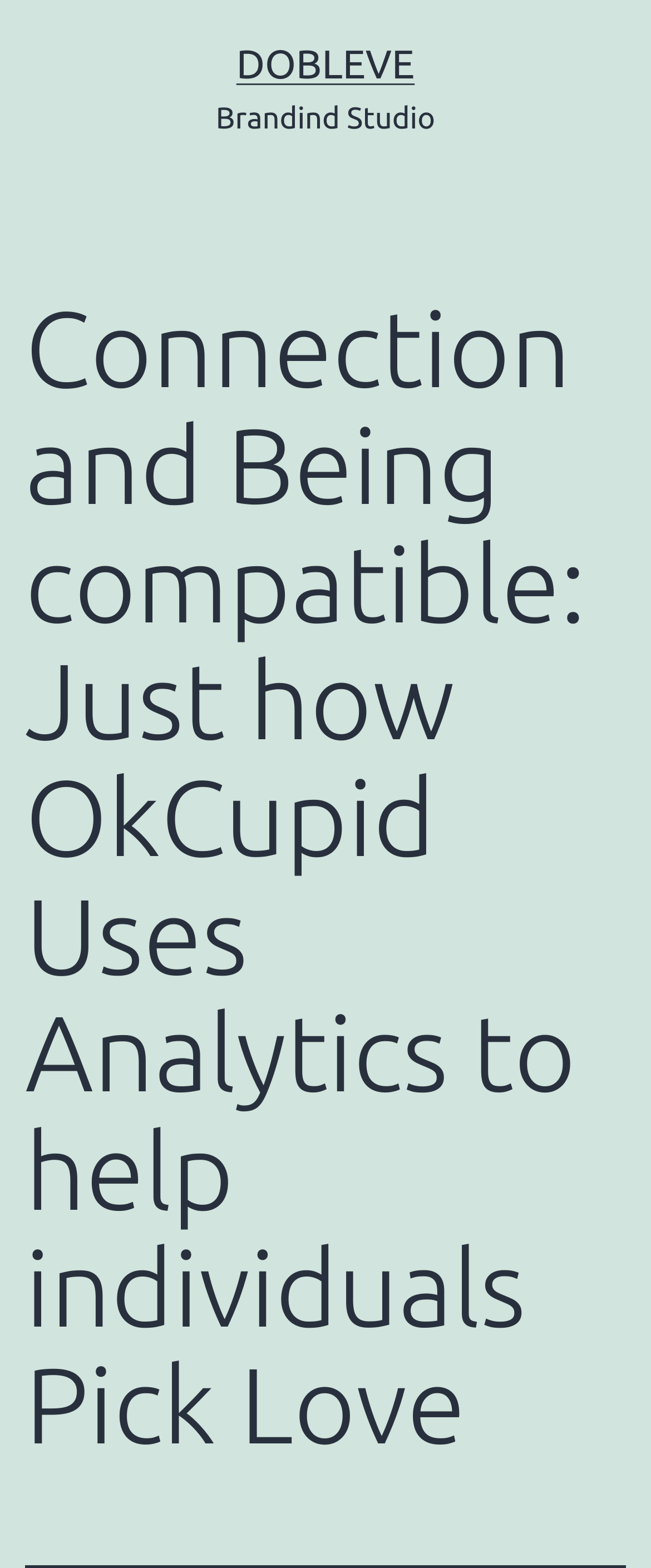Given the element description Dobleve, identify the bounding box coordinates for the UI element on the webpage screenshot. The format should be (top-left x, top-left y, bottom-right x, bottom-right y), with values between 0 and 1.

[0.363, 0.026, 0.637, 0.055]